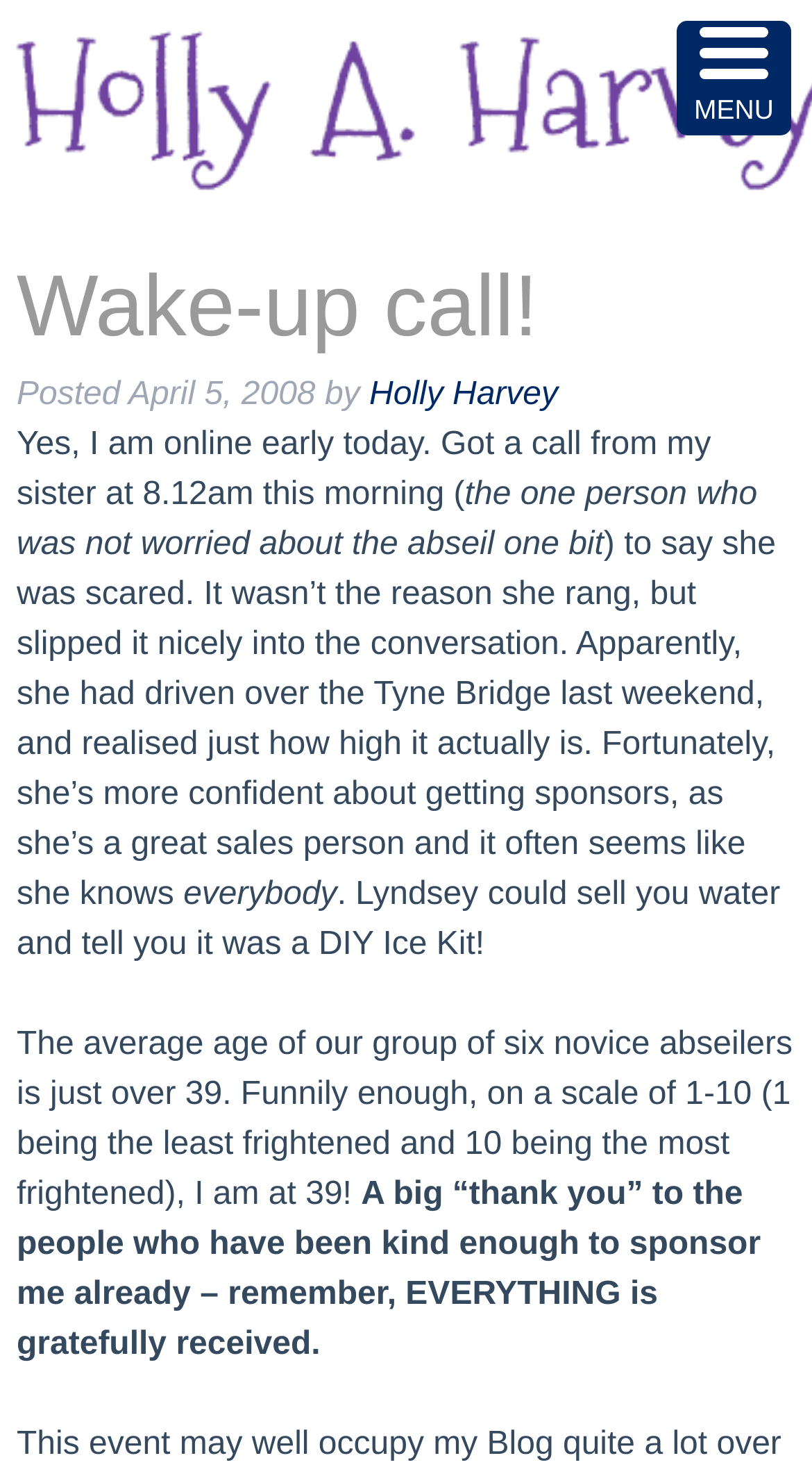Determine the bounding box coordinates (top-left x, top-left y, bottom-right x, bottom-right y) of the UI element described in the following text: Holly Harvey

[0.455, 0.258, 0.687, 0.282]